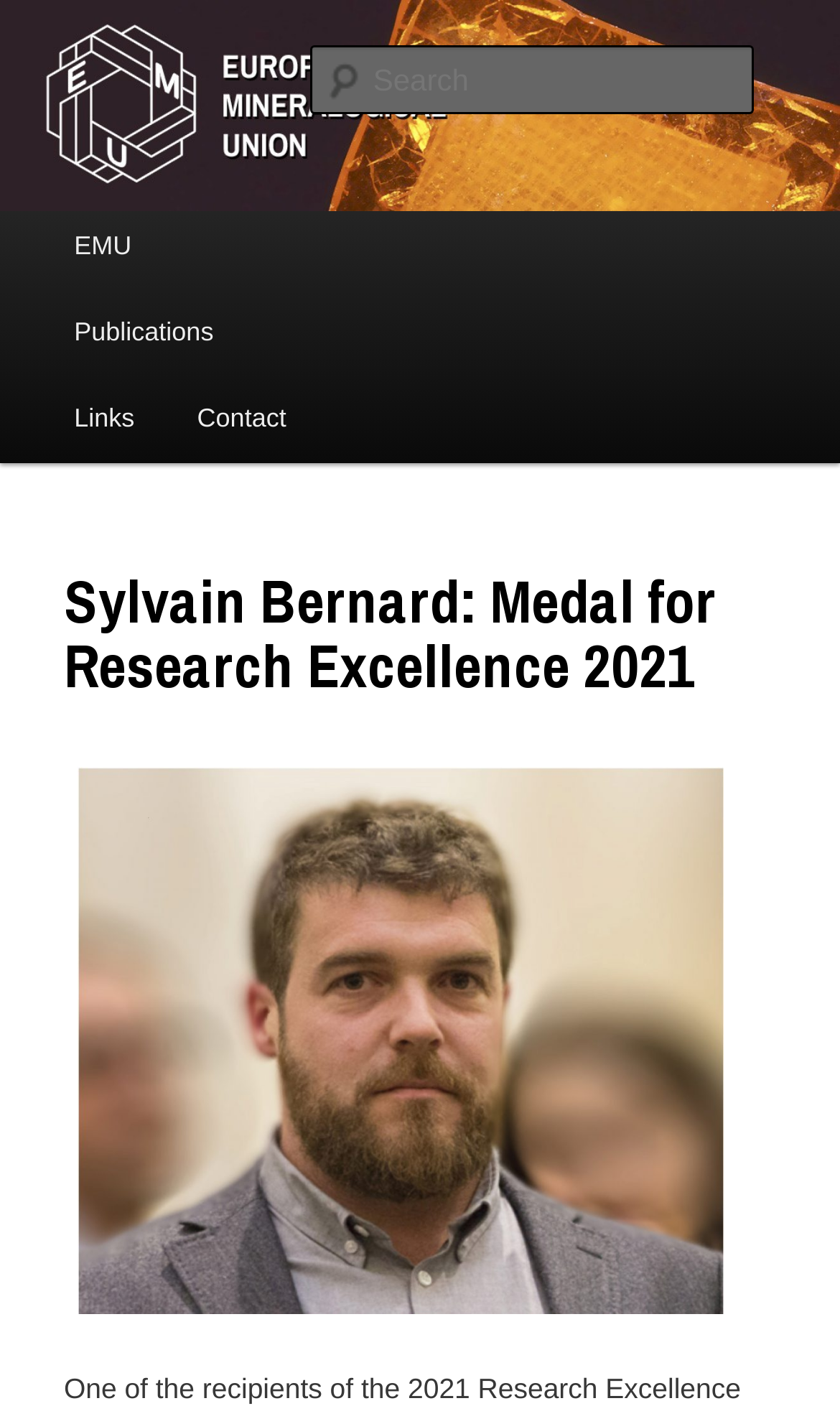Please provide a one-word or short phrase answer to the question:
What is the organization that awarded the medal?

European Mineralogical Union